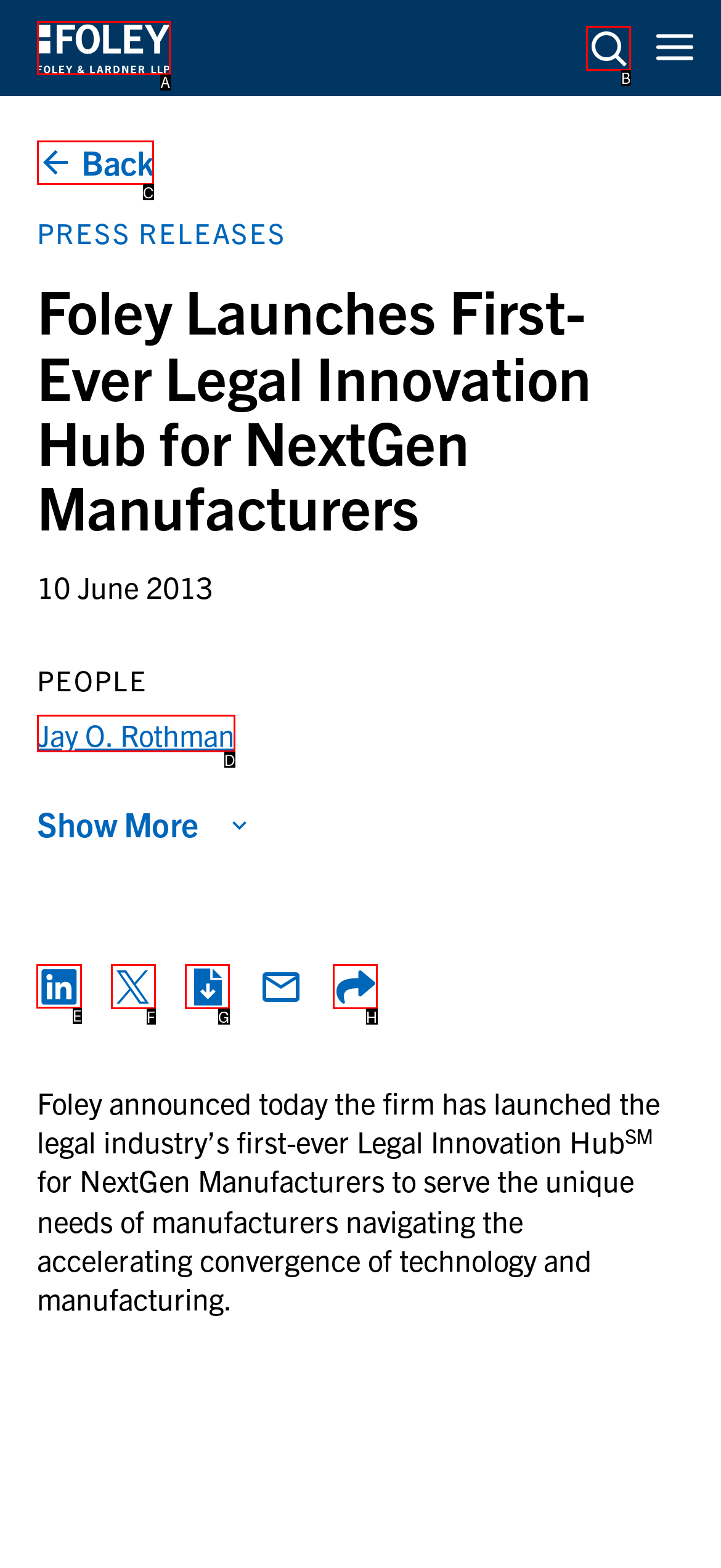Decide which letter you need to select to fulfill the task: Share on LinkedIn
Answer with the letter that matches the correct option directly.

E